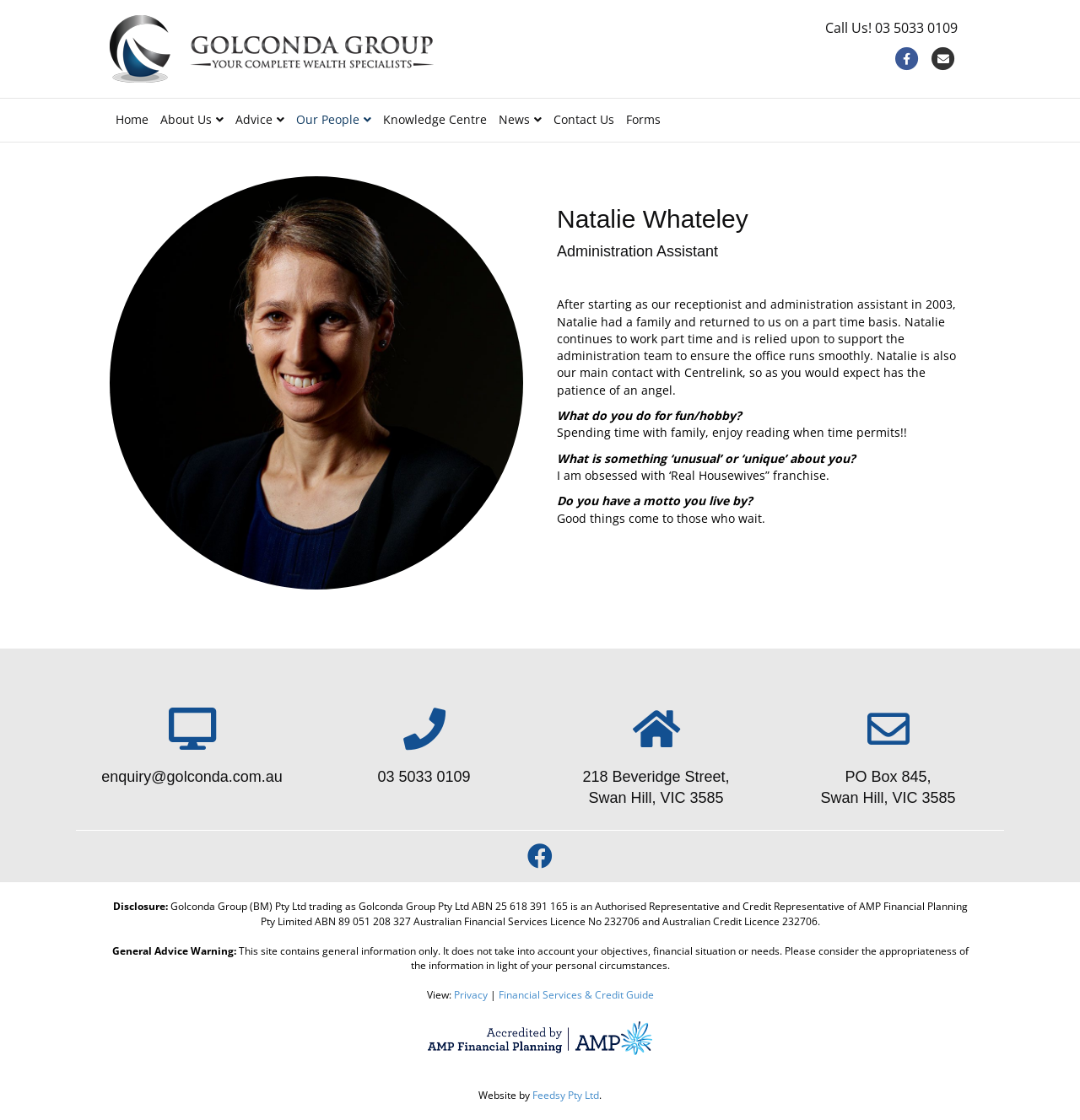Using the information shown in the image, answer the question with as much detail as possible: What is the address of Golconda Group?

The address of Golconda Group is mentioned in the webpage as '218 Beveridge Street, Swan Hill, VIC 3585' which is a link that can be clicked to get more information.